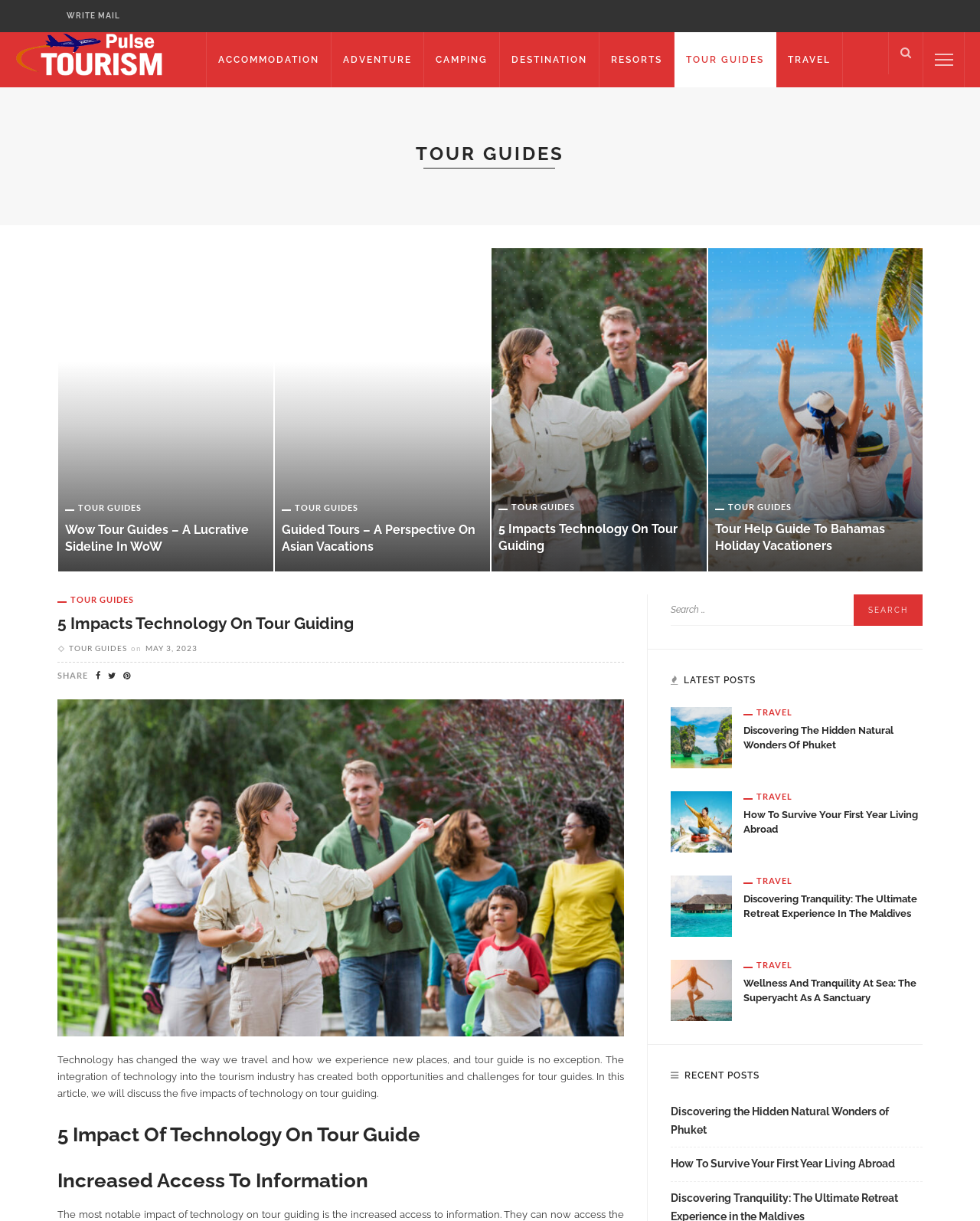Bounding box coordinates must be specified in the format (top-left x, top-left y, bottom-right x, bottom-right y). All values should be floating point numbers between 0 and 1. What are the bounding box coordinates of the UI element described as: Tour Guides

[0.73, 0.407, 0.808, 0.416]